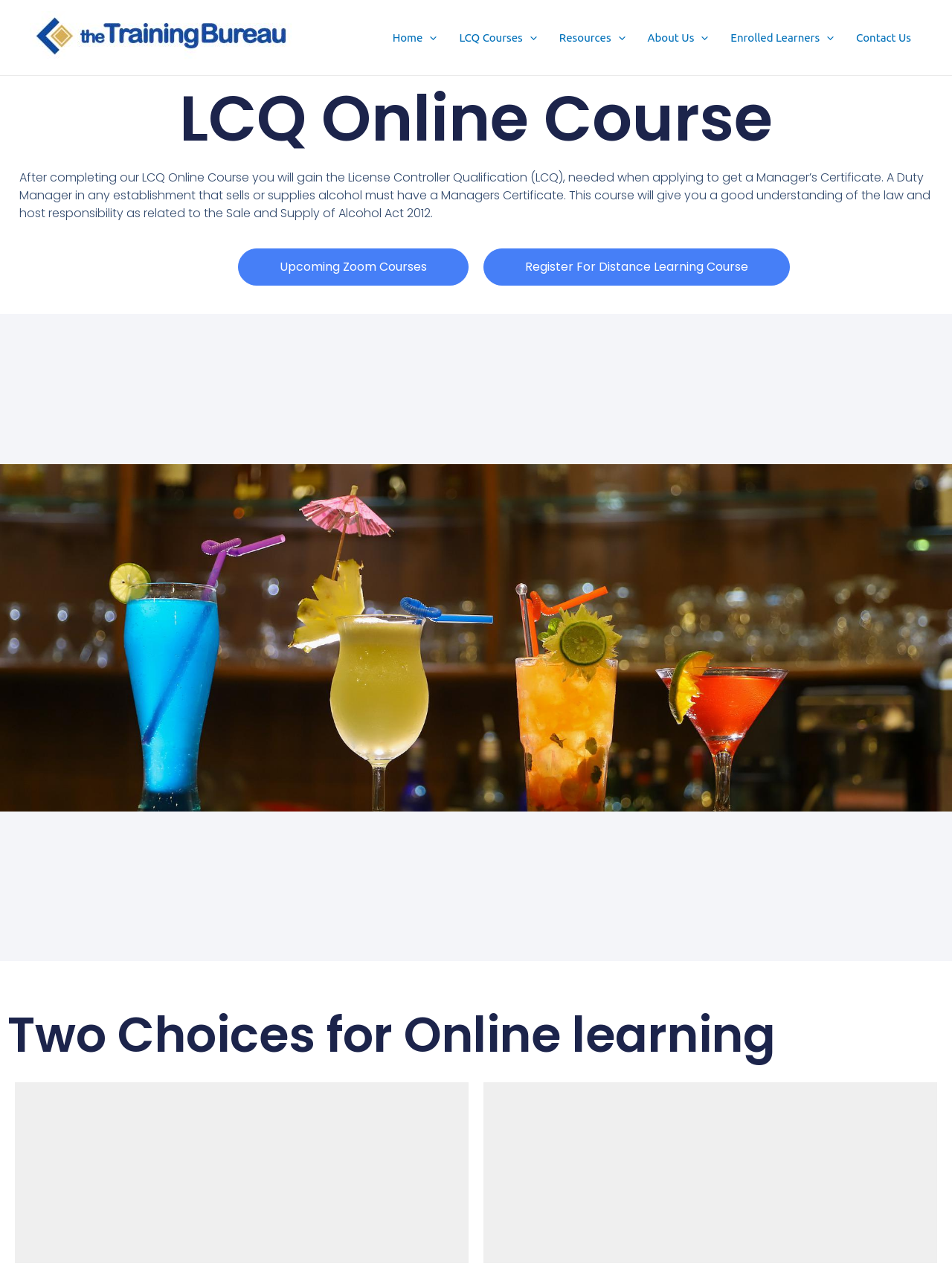Please find the bounding box coordinates (top-left x, top-left y, bottom-right x, bottom-right y) in the screenshot for the UI element described as follows: Upcoming Zoom Courses

[0.25, 0.196, 0.492, 0.226]